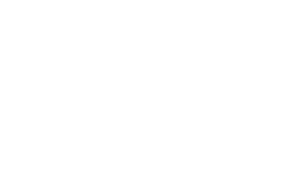Describe every detail you can see in the image.

The image features the character Elsa, known for her role in Disney's animated film "Frozen." In this context, the image likely serves to highlight Elsa's involvement in various technical solutions related to iOS and Android applications, emphasizing her versatility as a writer with over seven years of experience in technical article writing. The content surrounding the image hints at a focus on technology and applications, suggesting that Elsa's character symbolizes creativity and expertise in navigating complex software environments.